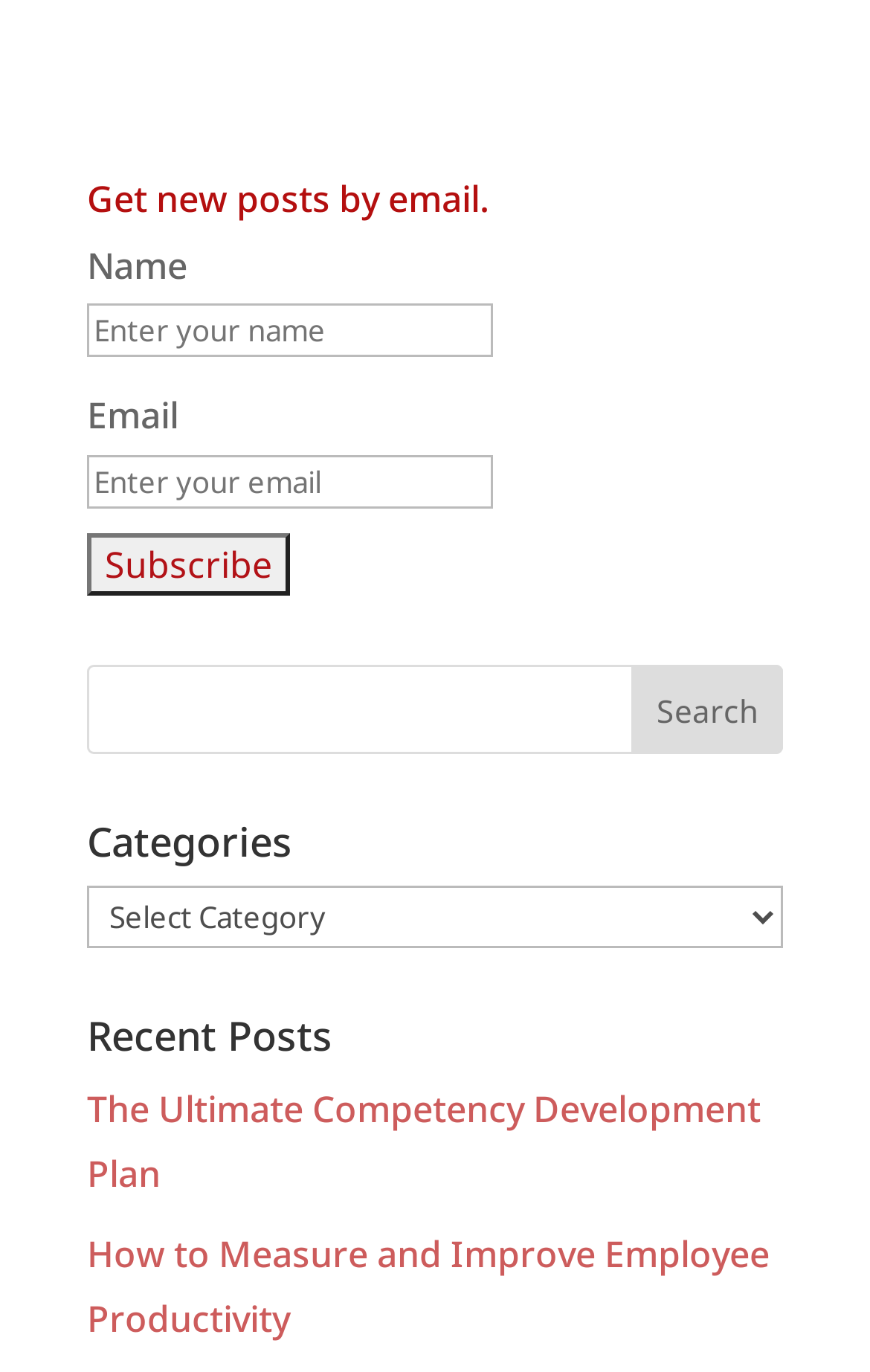Please find and report the bounding box coordinates of the element to click in order to perform the following action: "Select a category". The coordinates should be expressed as four float numbers between 0 and 1, in the format [left, top, right, bottom].

[0.1, 0.645, 0.9, 0.691]